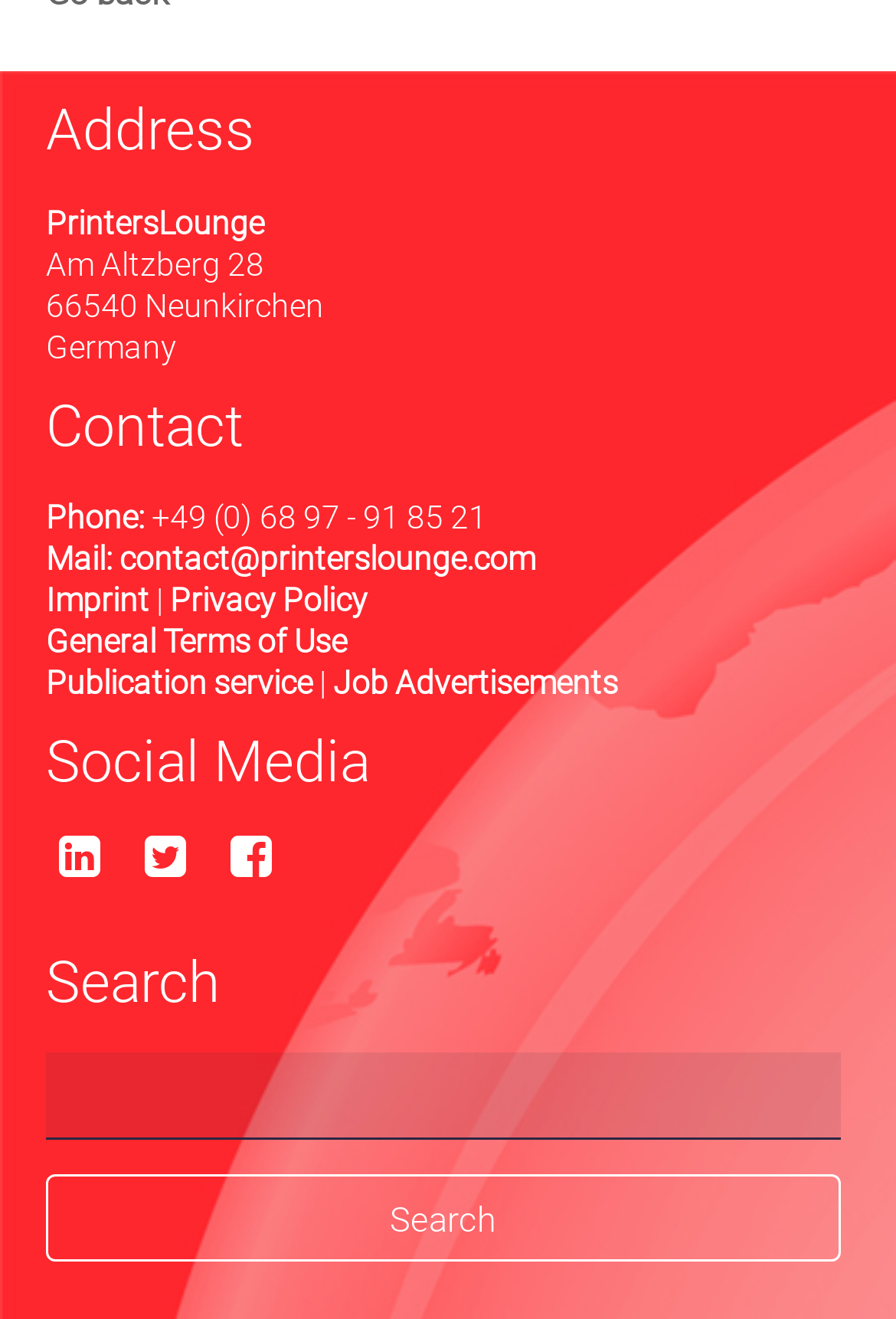Please identify the bounding box coordinates of the clickable region that I should interact with to perform the following instruction: "Send an email". The coordinates should be expressed as four float numbers between 0 and 1, i.e., [left, top, right, bottom].

[0.133, 0.409, 0.597, 0.437]